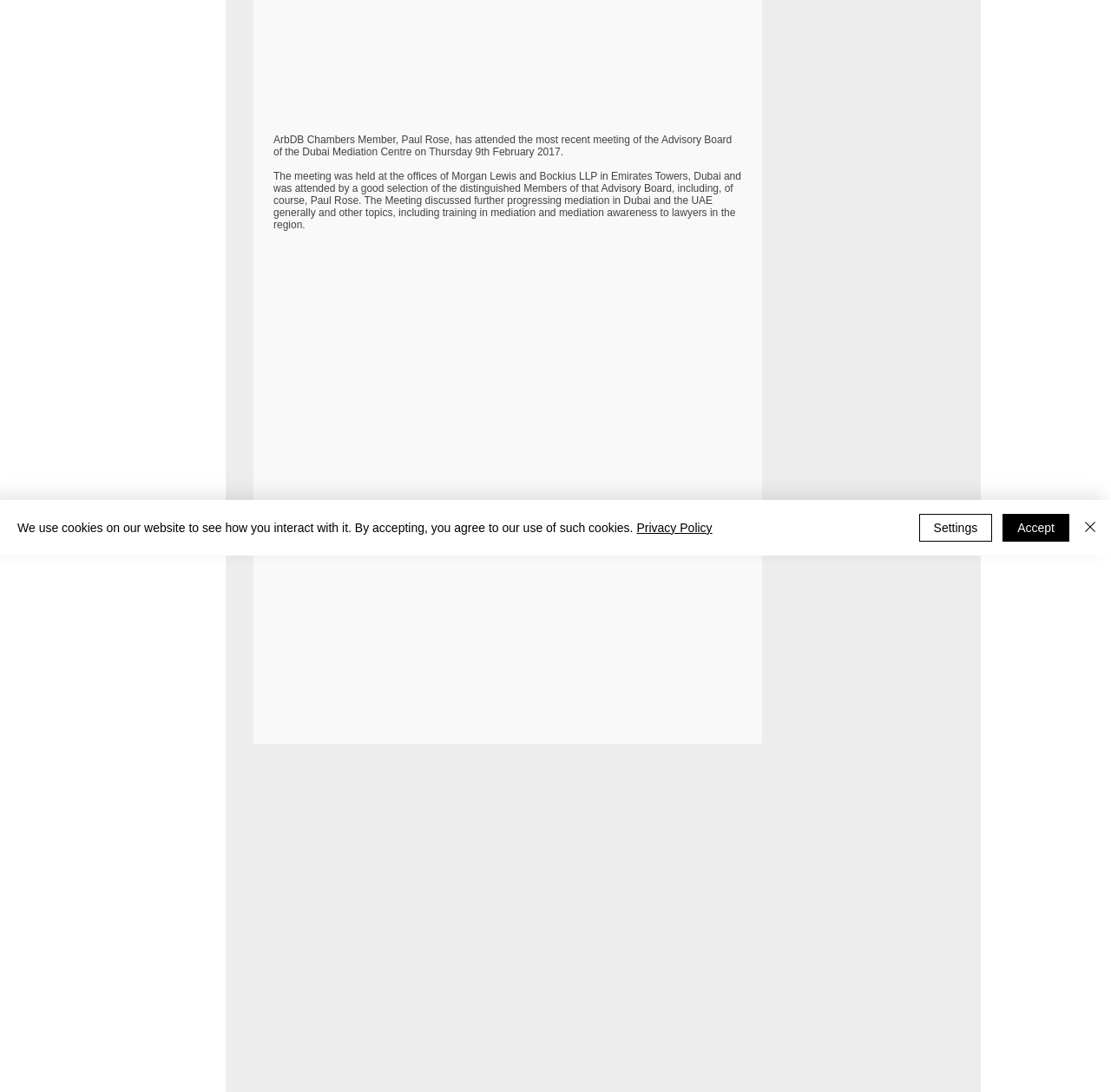Using the provided element description: "Privacy Policy", determine the bounding box coordinates of the corresponding UI element in the screenshot.

[0.573, 0.477, 0.641, 0.49]